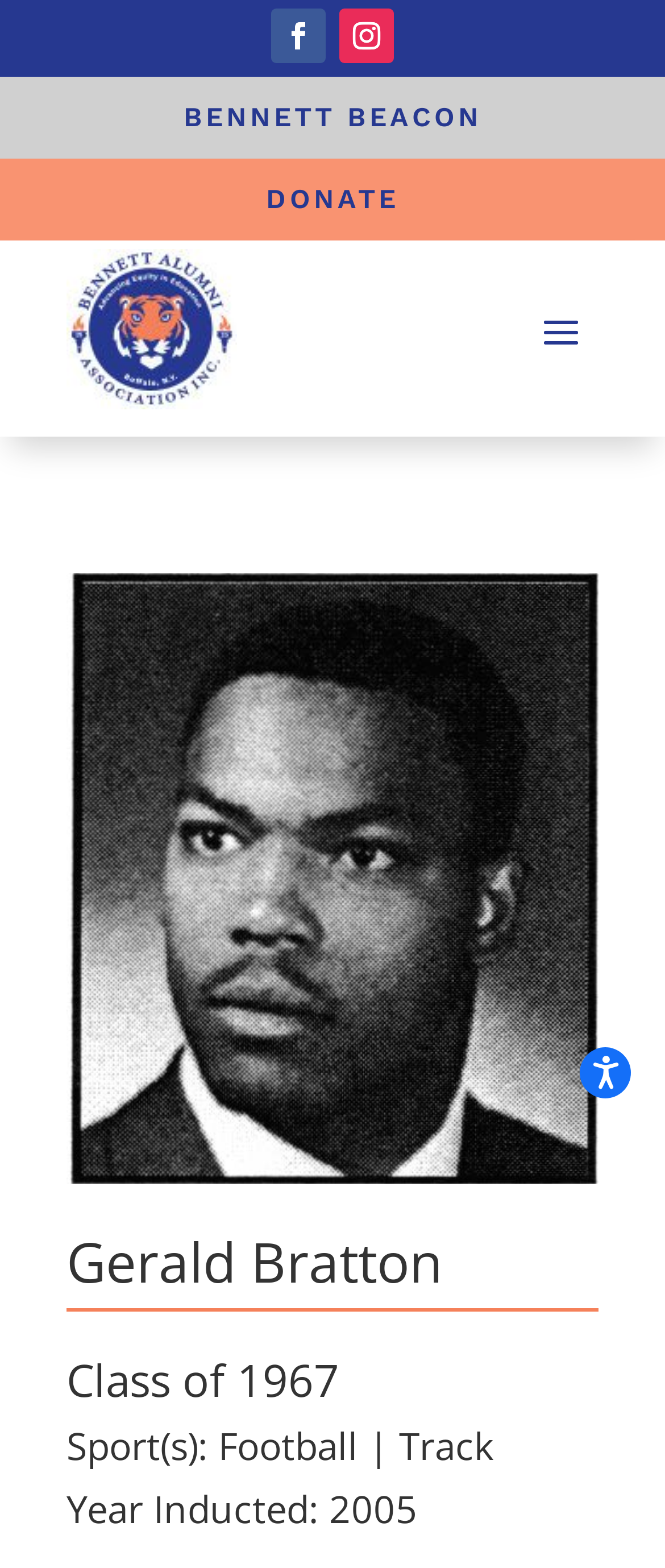What is the class year of Gerald Bratton?
Look at the image and answer the question using a single word or phrase.

1967